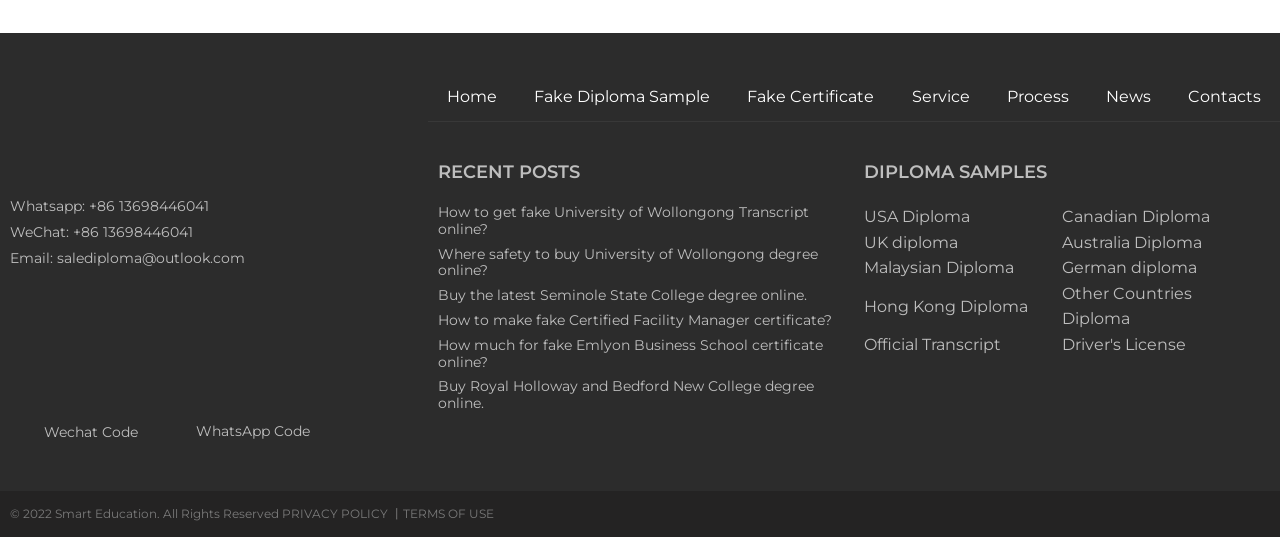Provide the bounding box coordinates of the UI element that matches the description: "Hong Kong Diploma".

[0.675, 0.547, 0.817, 0.594]